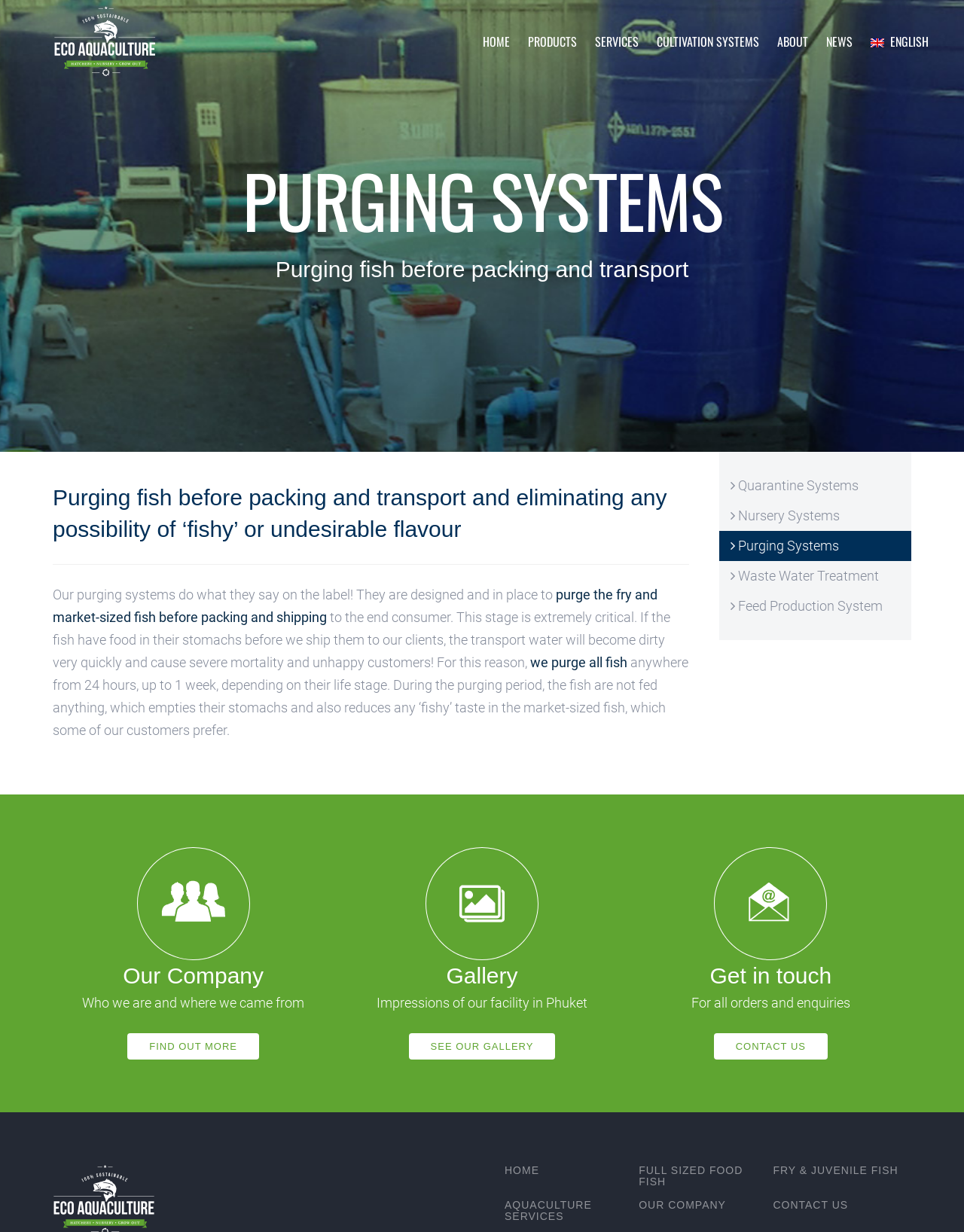What is the company's facility located in?
Can you offer a detailed and complete answer to this question?

The webpage mentions 'Impressions of our facility in Phuket' in the Gallery section, indicating that the company's facility is located in Phuket.